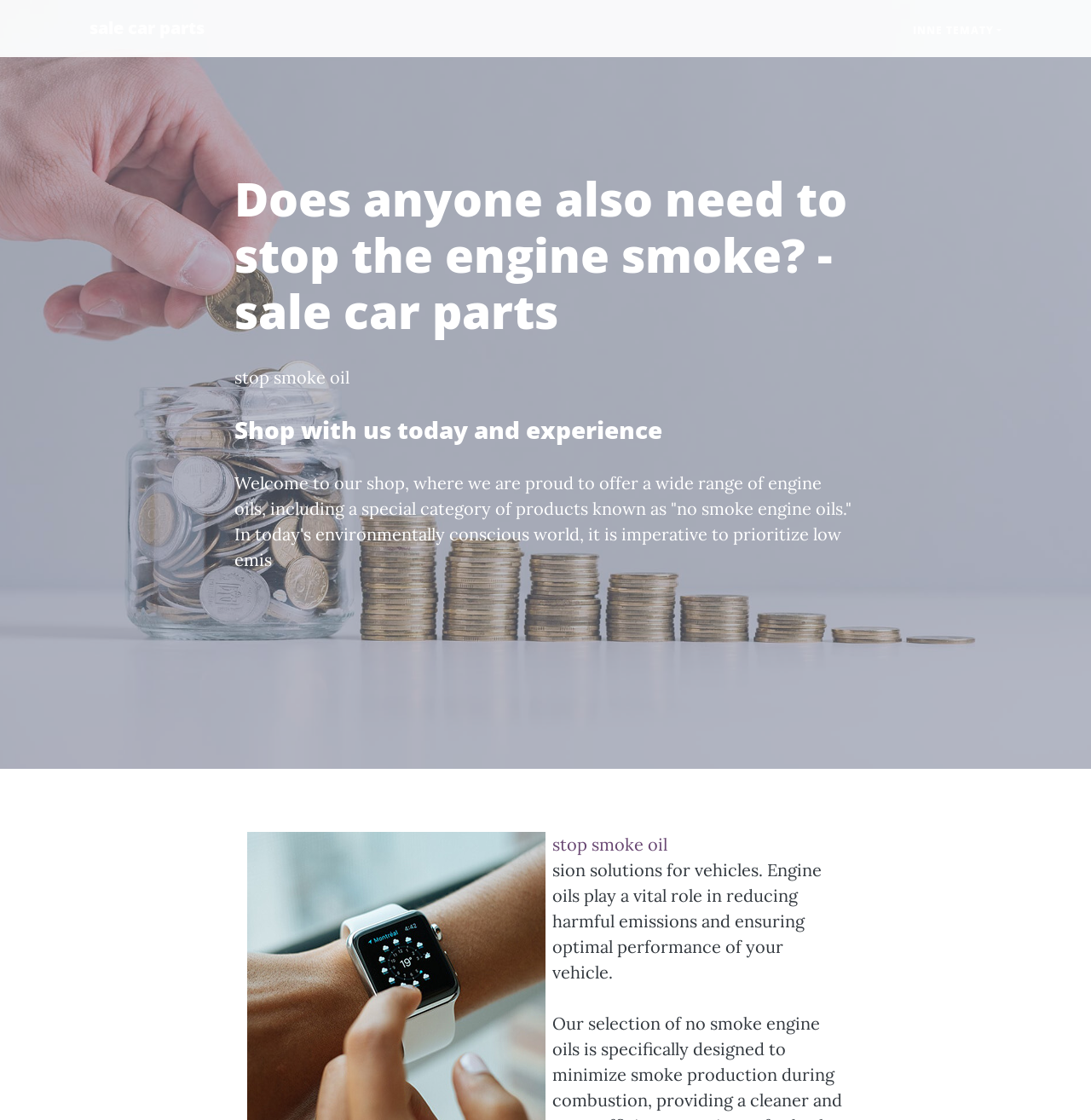Please determine the bounding box coordinates for the UI element described as: "Inne tematy".

[0.821, 0.013, 0.934, 0.041]